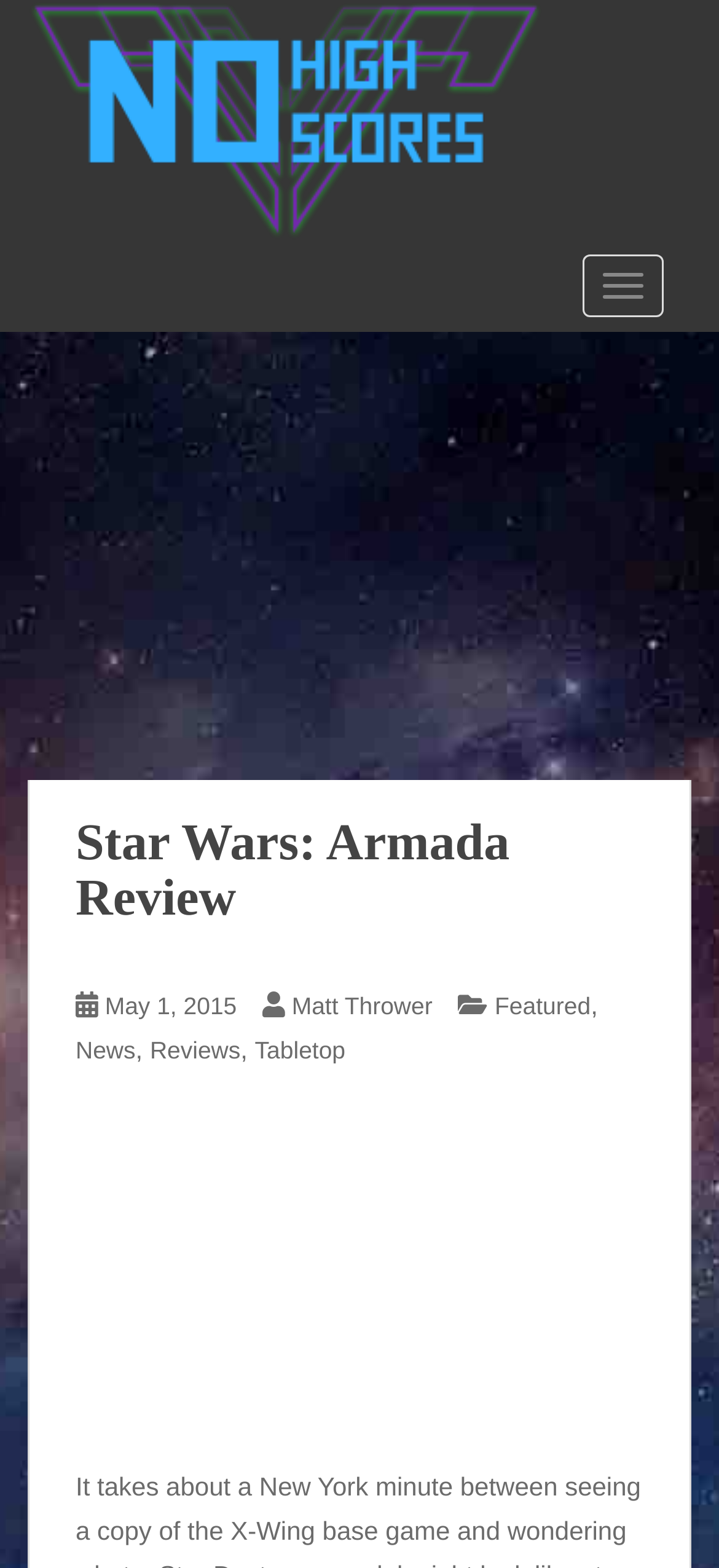Please determine the bounding box coordinates of the section I need to click to accomplish this instruction: "Toggle navigation".

[0.81, 0.162, 0.923, 0.202]